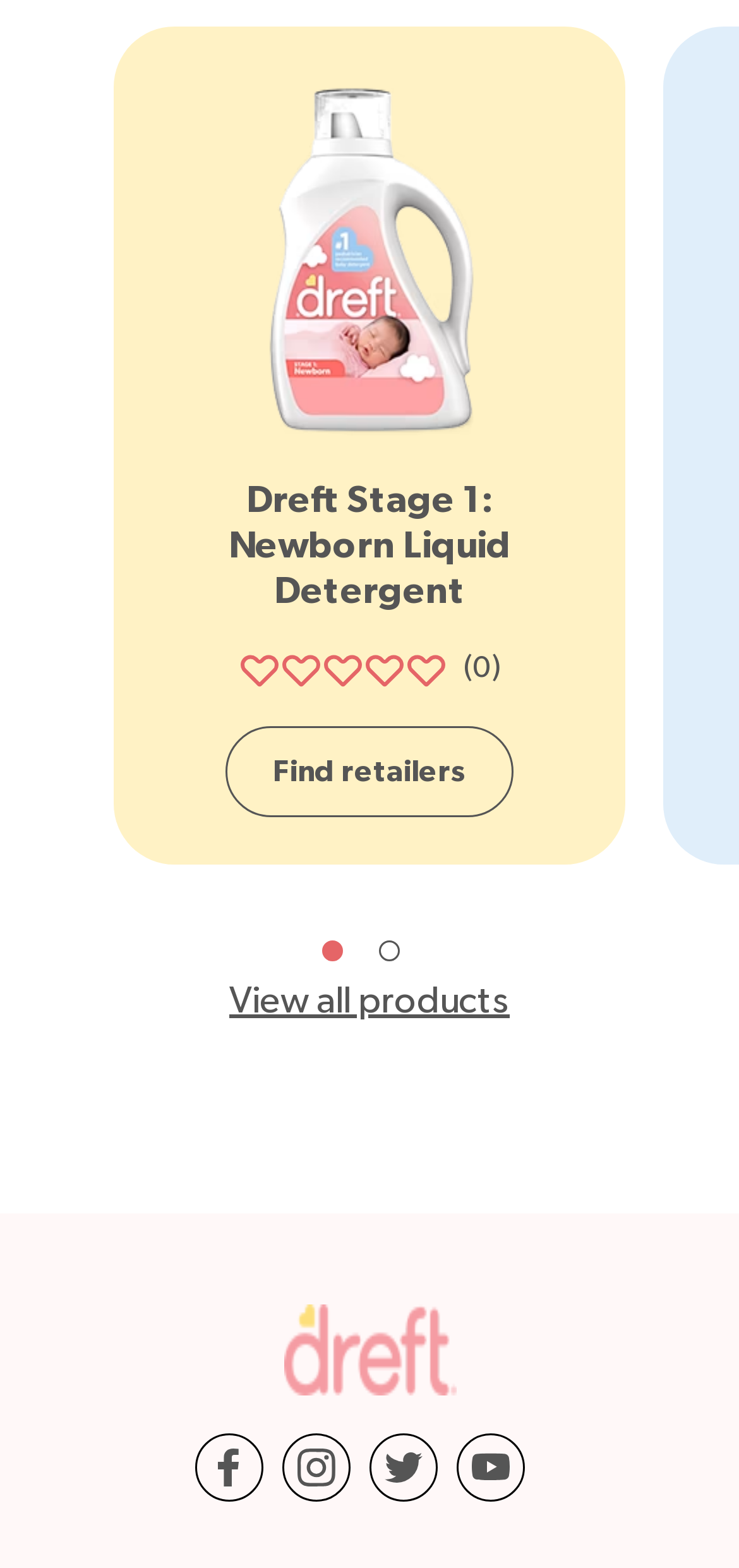Please find the bounding box for the following UI element description. Provide the coordinates in (top-left x, top-left y, bottom-right x, bottom-right y) format, with values between 0 and 1: How to Remove Breastmilk Stain

[0.026, 0.71, 0.613, 0.729]